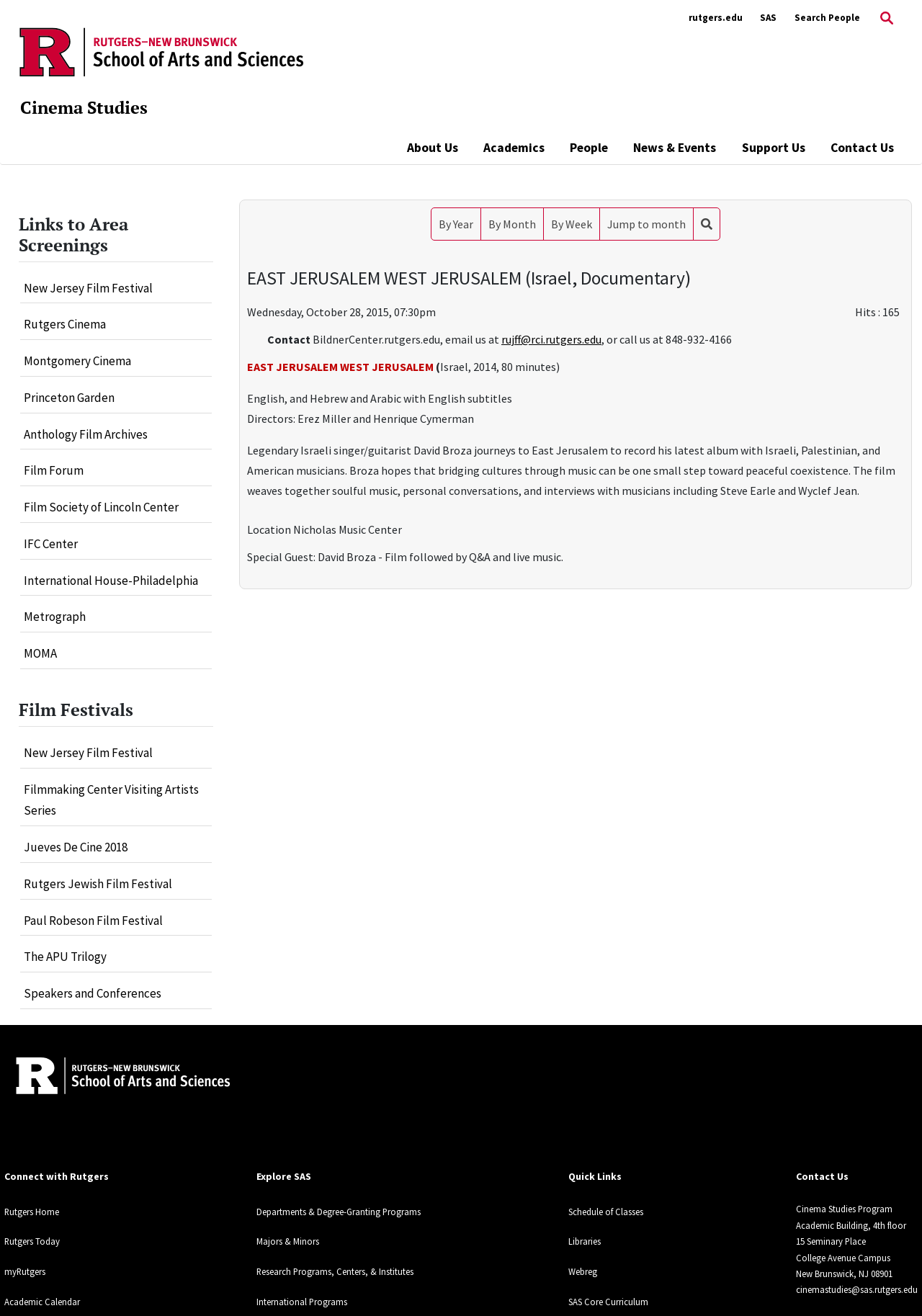How many links are there in the navigation menu?
Based on the content of the image, thoroughly explain and answer the question.

I counted the number of links in the navigation menu, which includes 'About Us', 'Academics', 'People', 'News & Events', 'Support Us', 'Contact Us', and 'Search Content'. There are 7 links in total.